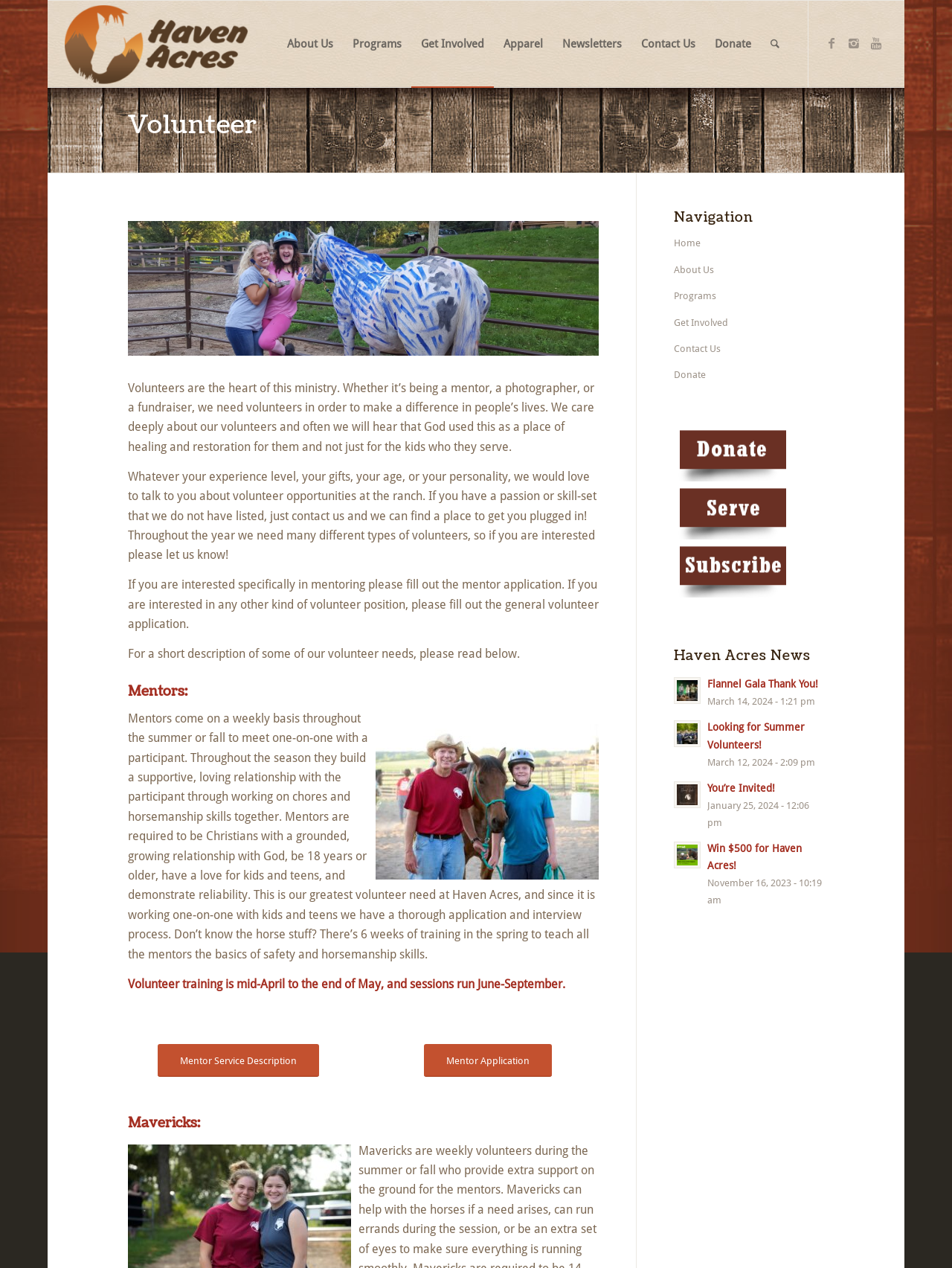Pinpoint the bounding box coordinates of the element that must be clicked to accomplish the following instruction: "Read the 'Volunteer' heading". The coordinates should be in the format of four float numbers between 0 and 1, i.e., [left, top, right, bottom].

[0.134, 0.088, 0.866, 0.11]